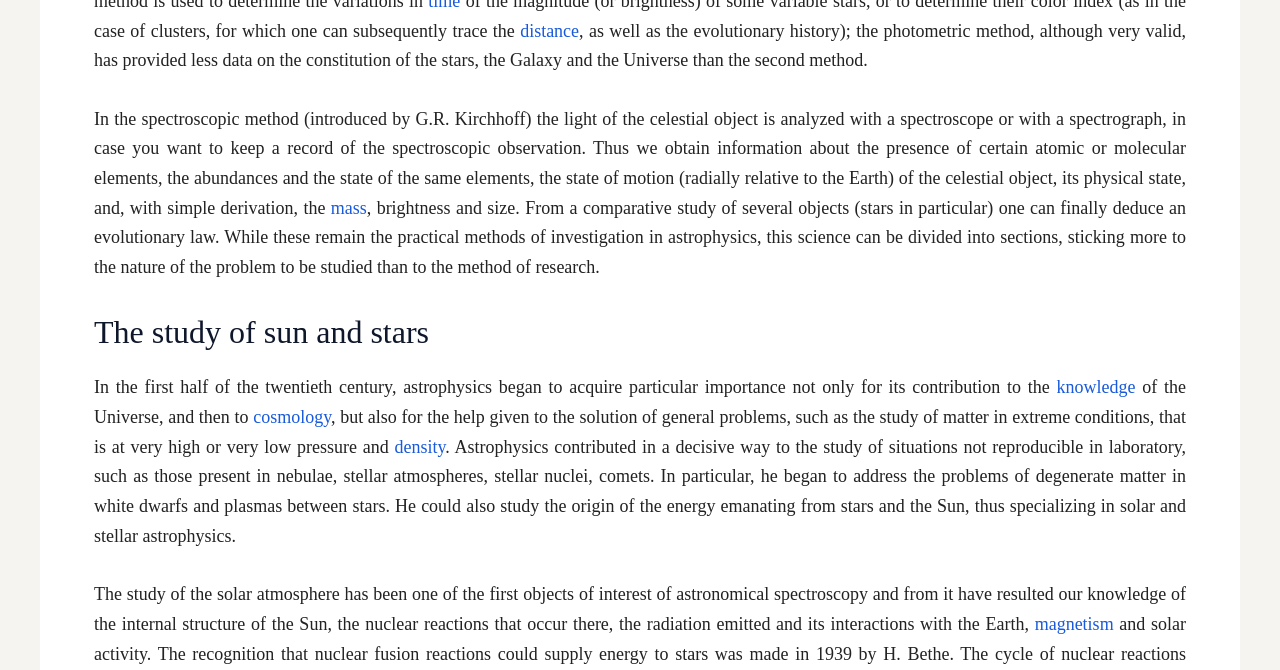Please provide a comprehensive answer to the question based on the screenshot: What is the main topic of this webpage?

Based on the content of the webpage, it appears to be discussing astrophysics, specifically the study of sun and stars, and its contributions to the understanding of the universe.